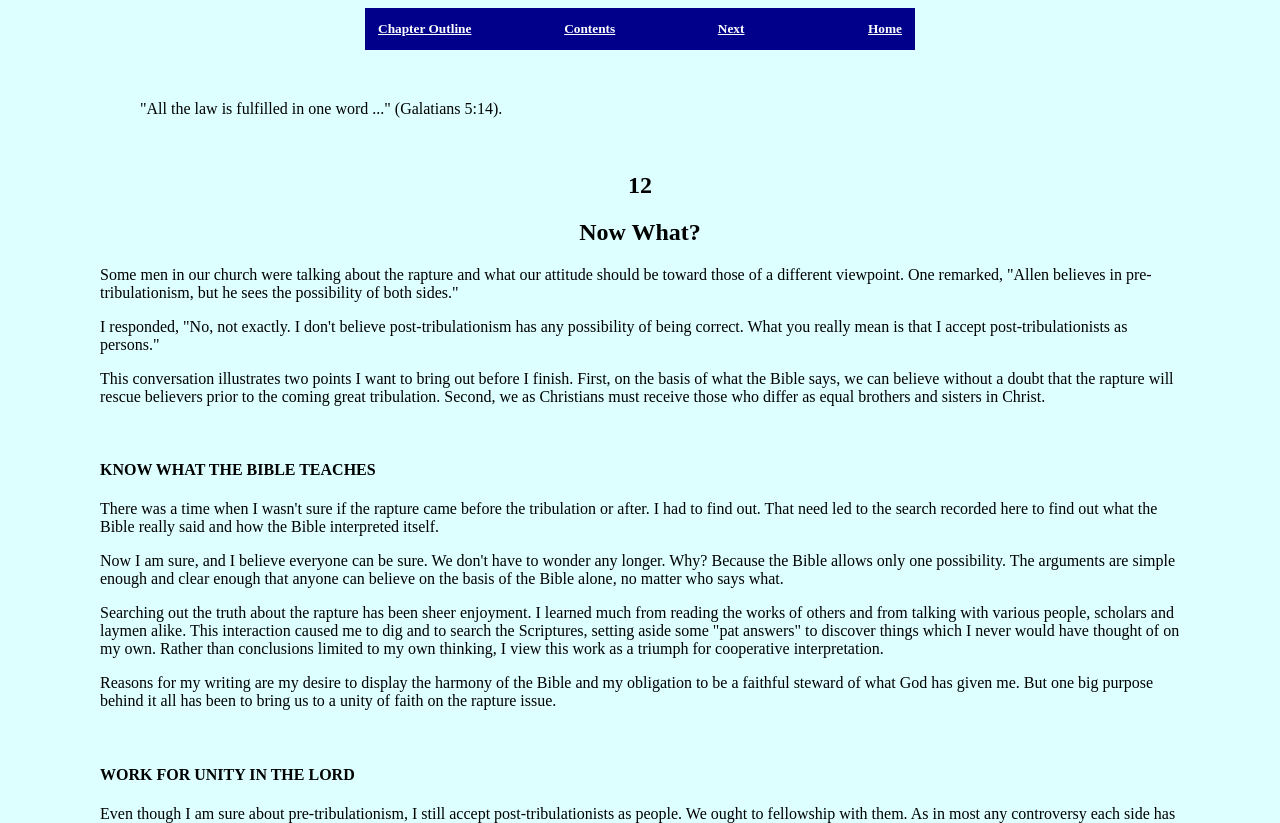Provide your answer to the question using just one word or phrase: What is the author's motivation for searching out the truth about the rapture?

Enjoyment